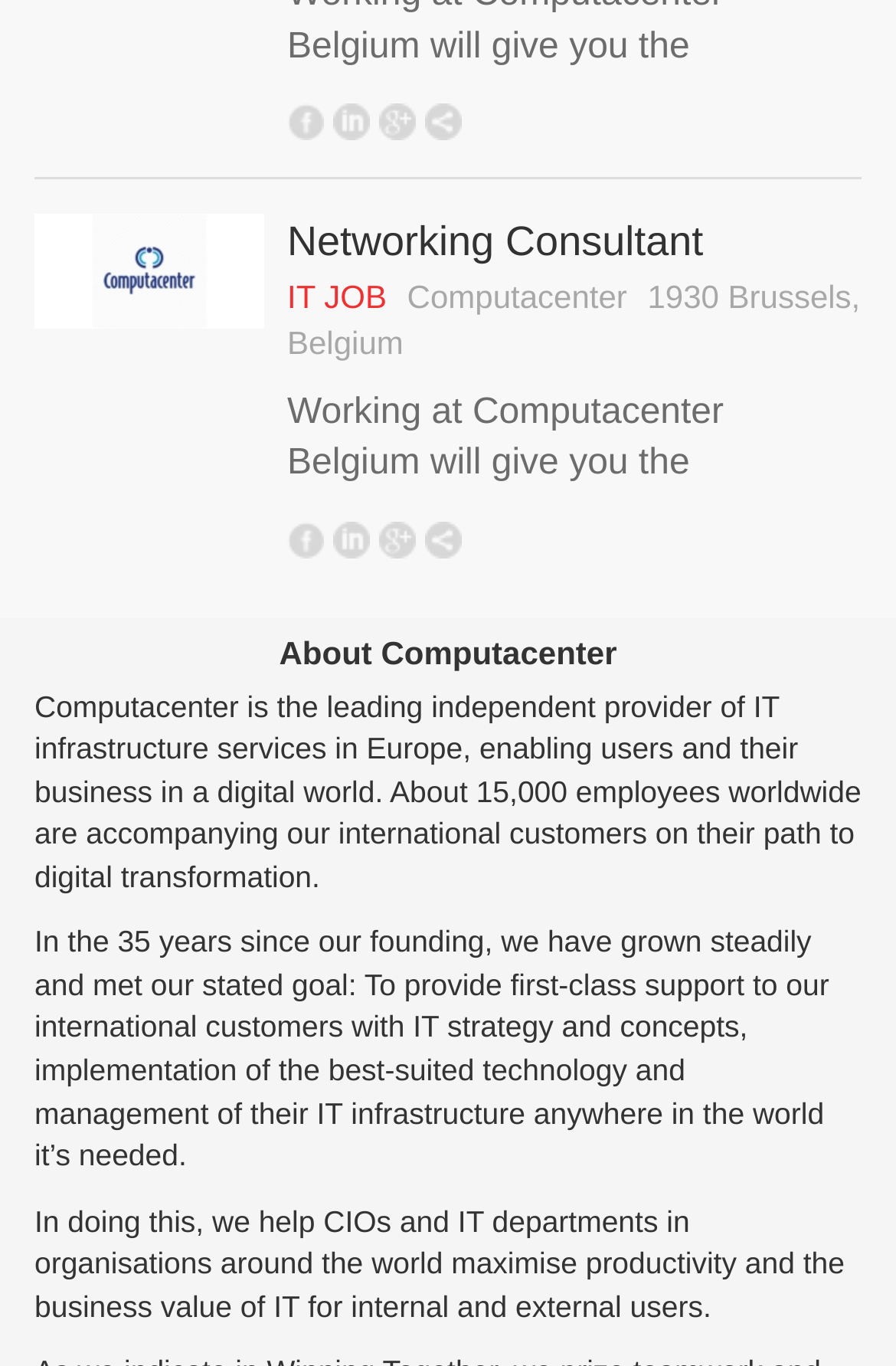Locate the UI element described as follows: "alt="share"". Return the bounding box coordinates as four float numbers between 0 and 1 in the order [left, top, right, bottom].

[0.474, 0.074, 0.515, 0.101]